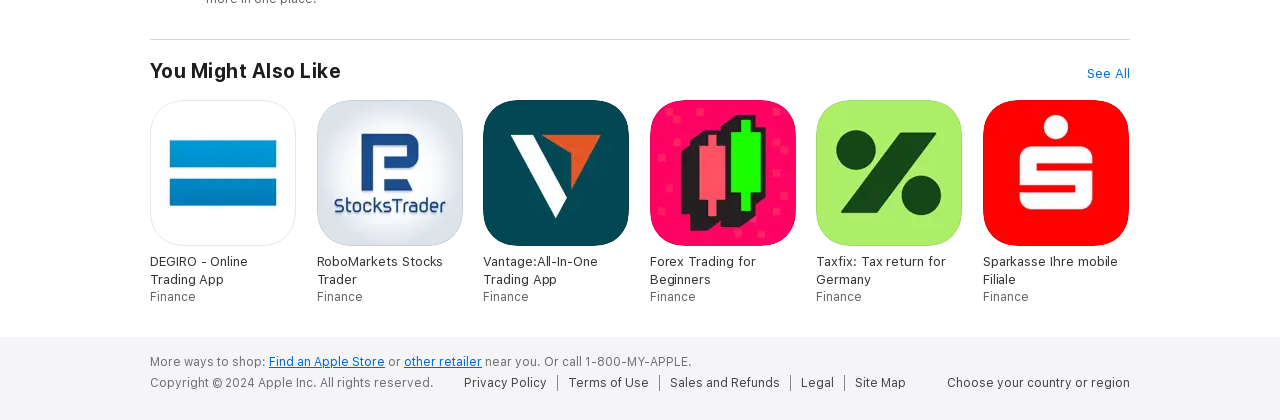Specify the bounding box coordinates of the element's region that should be clicked to achieve the following instruction: "View Forex Trading for Beginners". The bounding box coordinates consist of four float numbers between 0 and 1, in the format [left, top, right, bottom].

[0.508, 0.238, 0.623, 0.726]